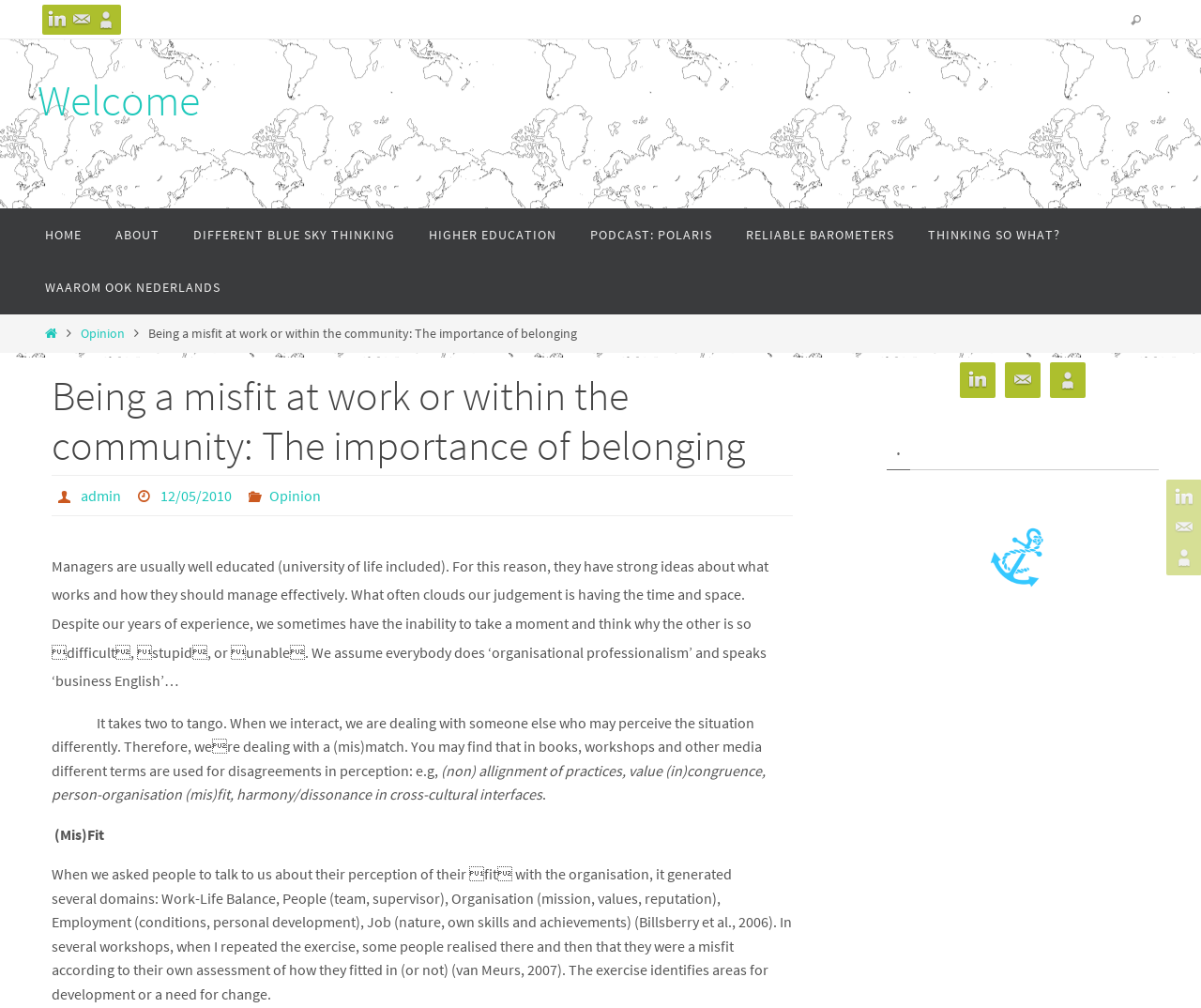Utilize the details in the image to give a detailed response to the question: How many paragraphs are in the article?

I counted the number of paragraphs in the article and found that there are 5 paragraphs, which are separated by line breaks and contain different blocks of text.